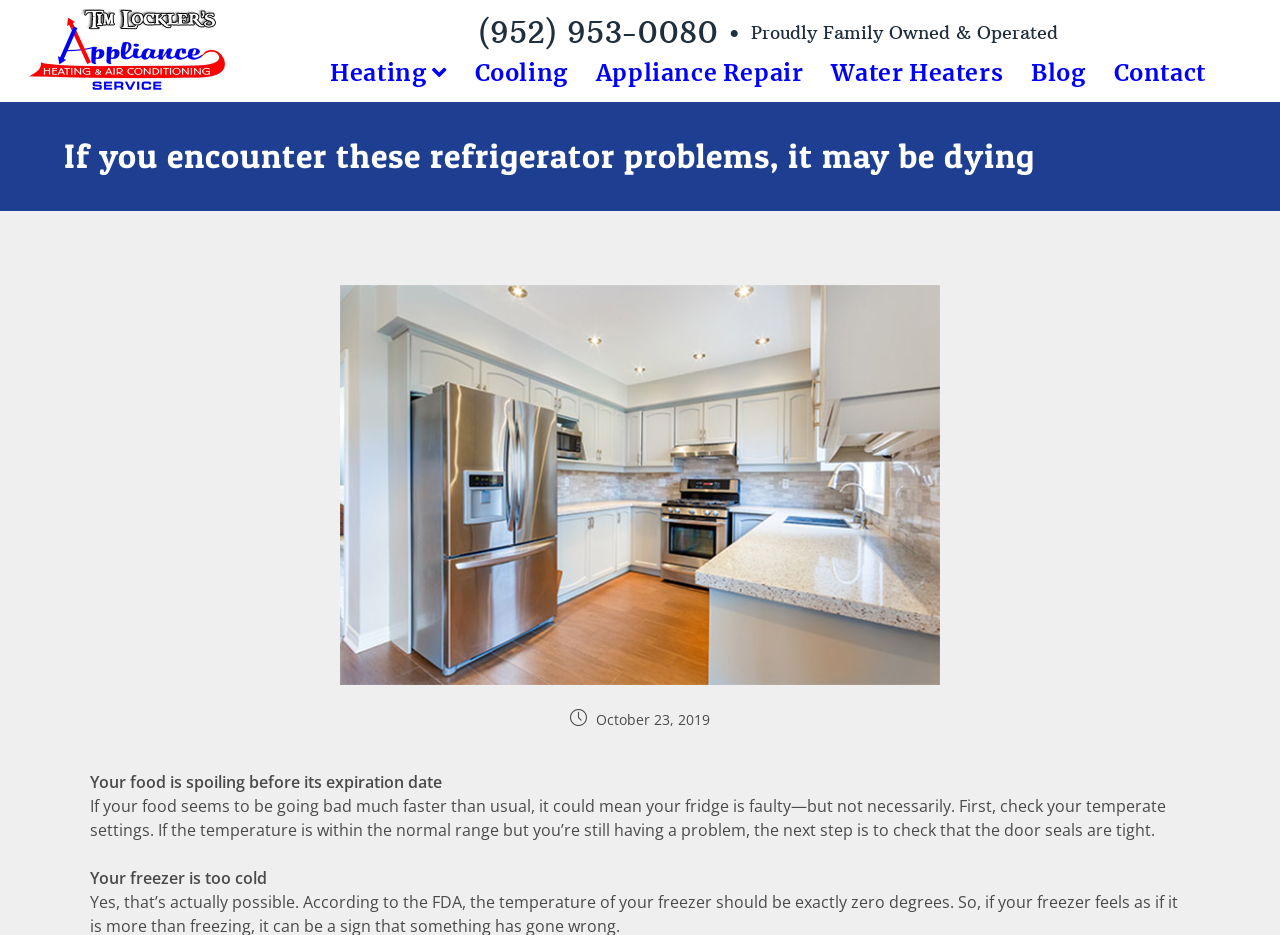Give a one-word or short-phrase answer to the following question: 
What is the phone number of Apple Valley-Eagan Appliance?

(952) 953-0080